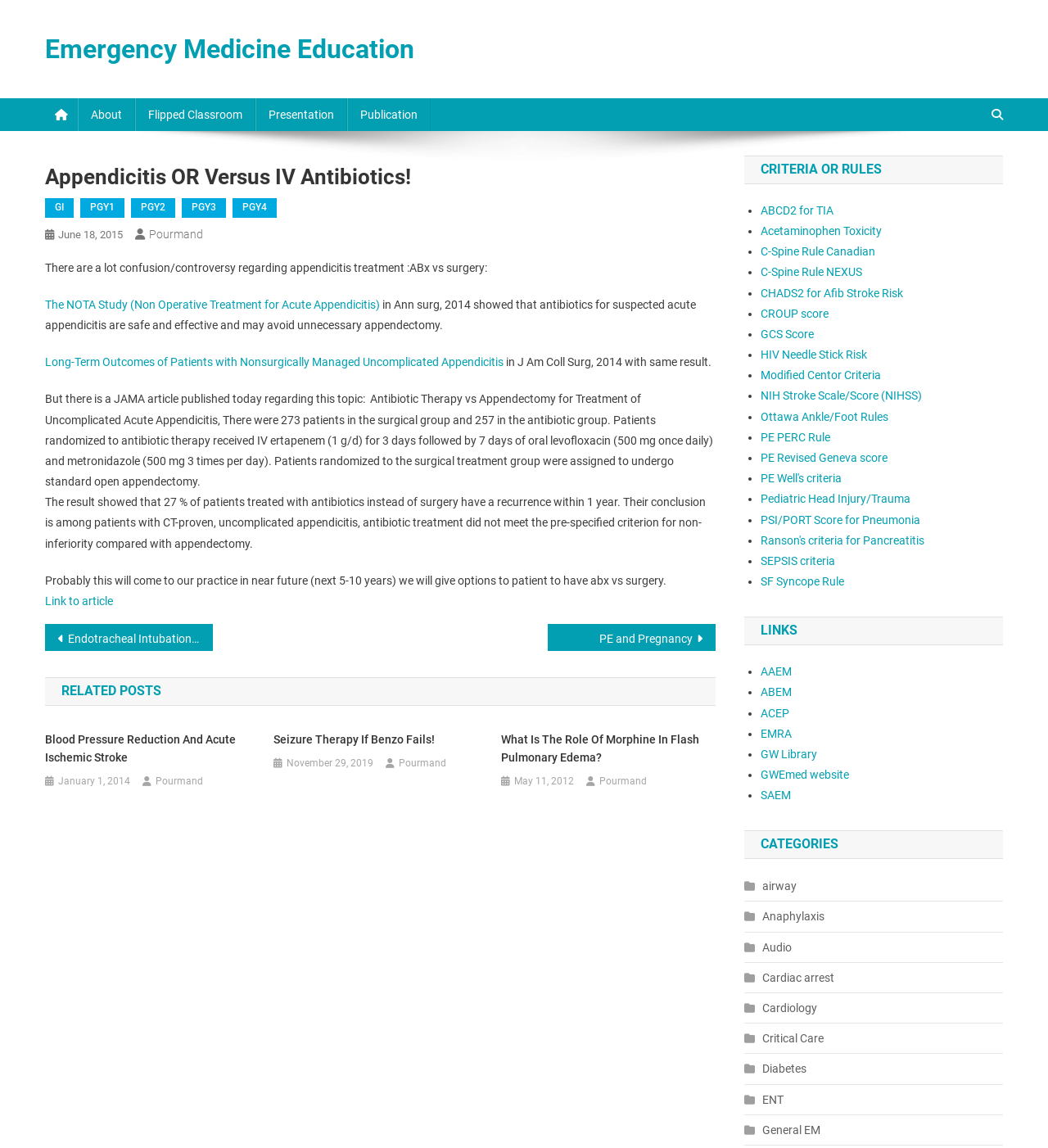Answer the question in one word or a short phrase:
What is the name of the author?

Pourmand